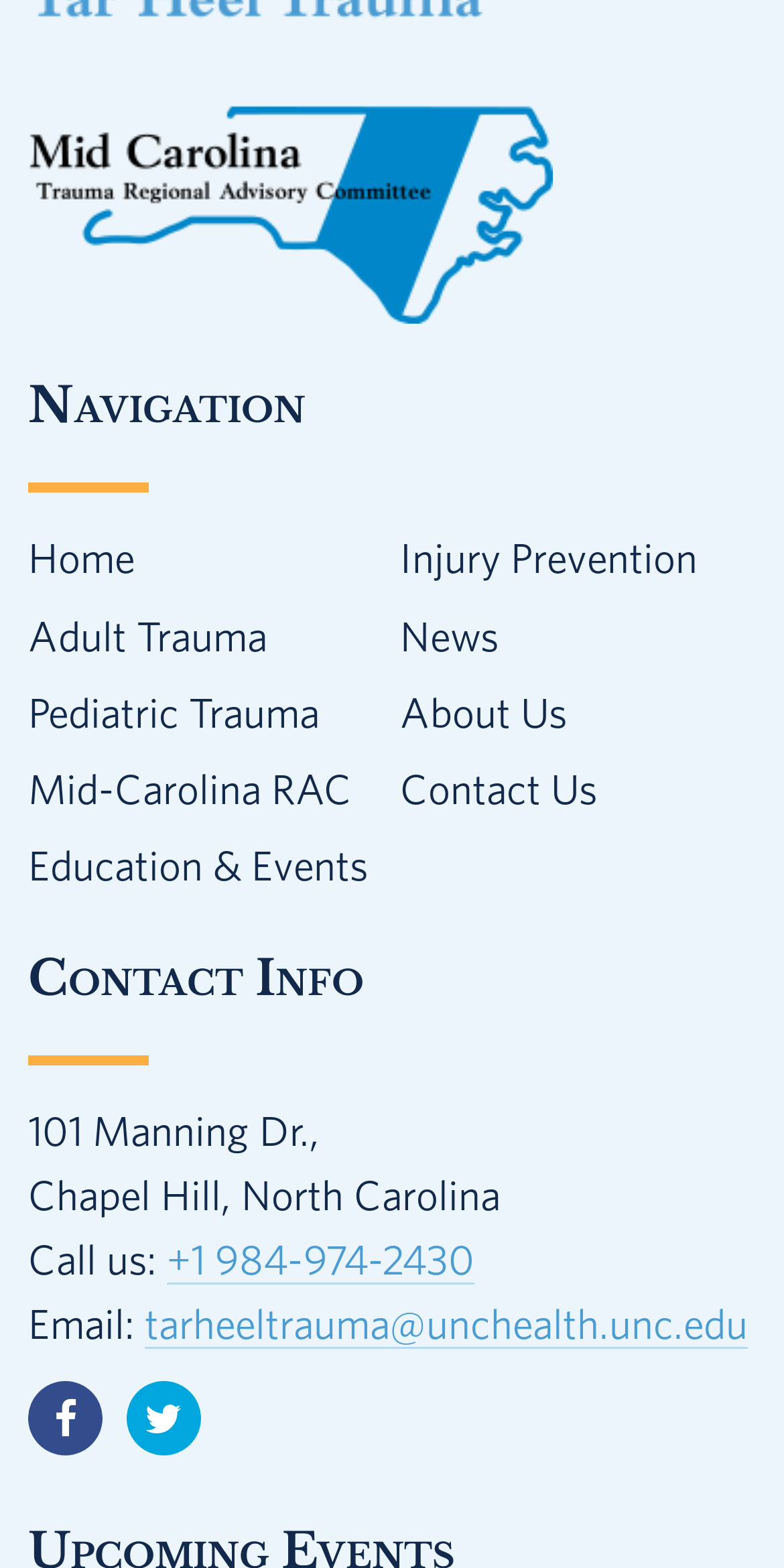Using the information in the image, give a detailed answer to the following question: What is the phone number to call?

The phone number to call is '+1 984-974-2430' which is located in the 'Contact Info' section with a bounding box of [0.213, 0.788, 0.605, 0.82].